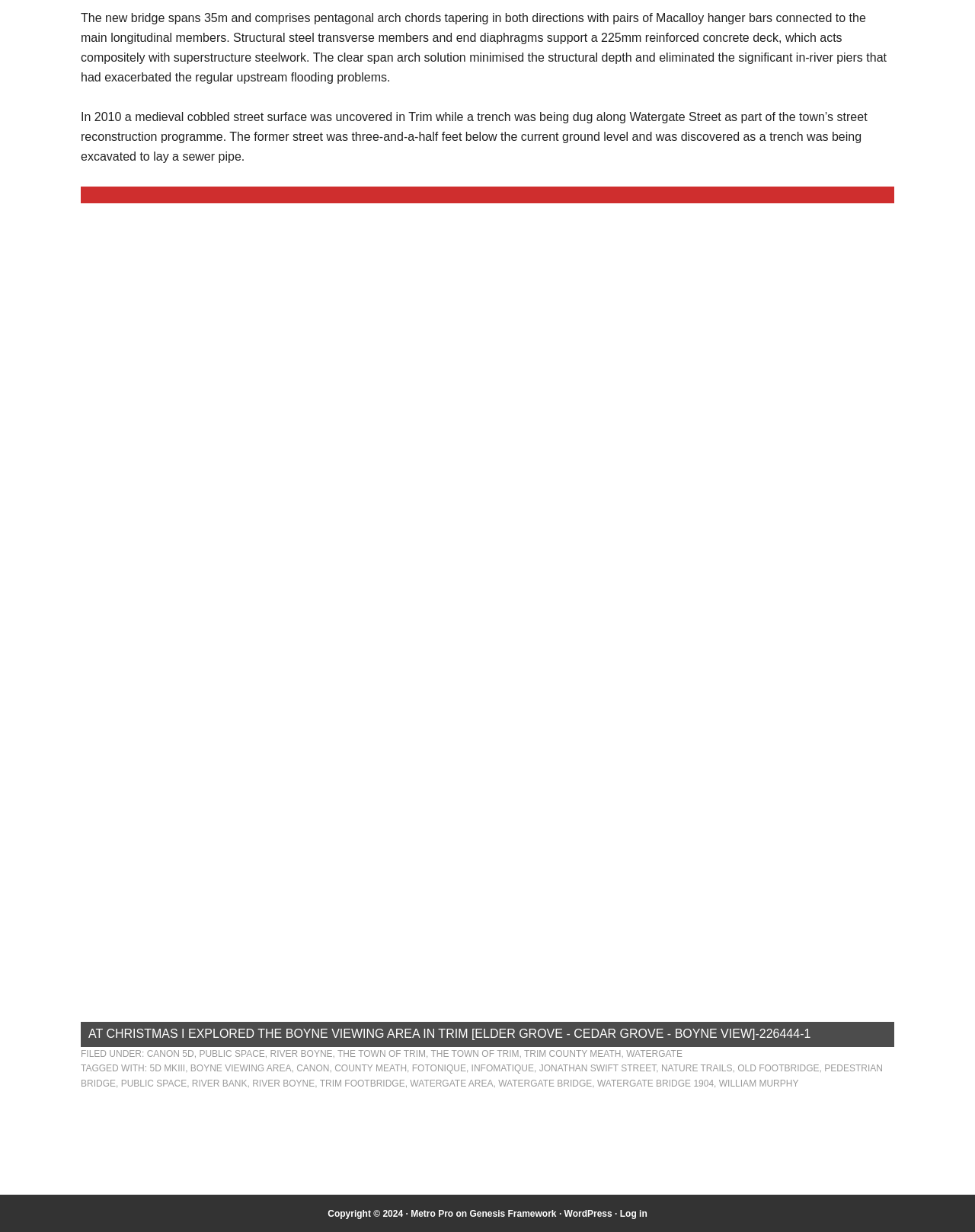Locate the bounding box coordinates of the area you need to click to fulfill this instruction: 'View the next slide'. The coordinates must be in the form of four float numbers ranging from 0 to 1: [left, top, right, bottom].

[0.886, 0.507, 0.909, 0.526]